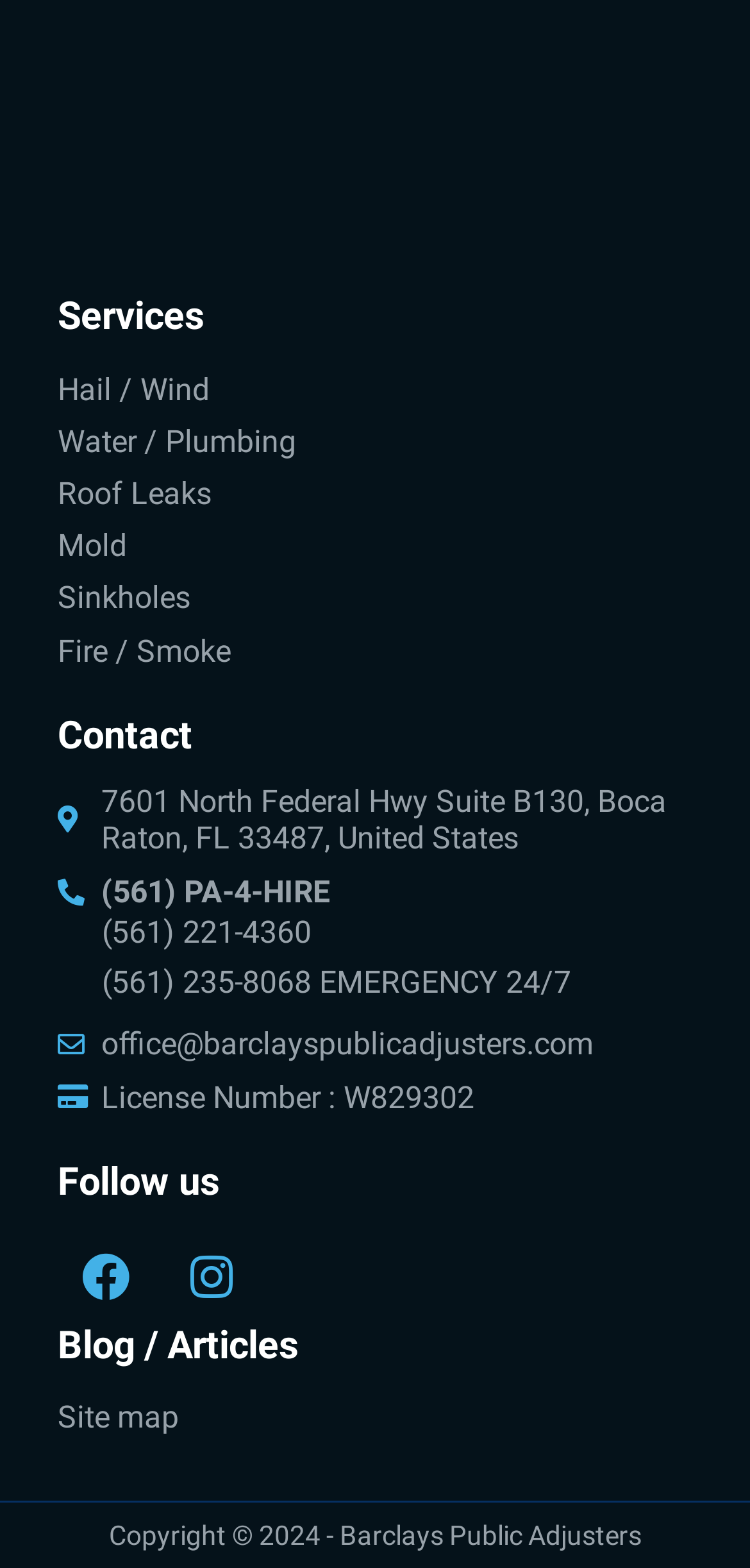Locate the coordinates of the bounding box for the clickable region that fulfills this instruction: "Follow on Facebook".

[0.077, 0.784, 0.205, 0.845]